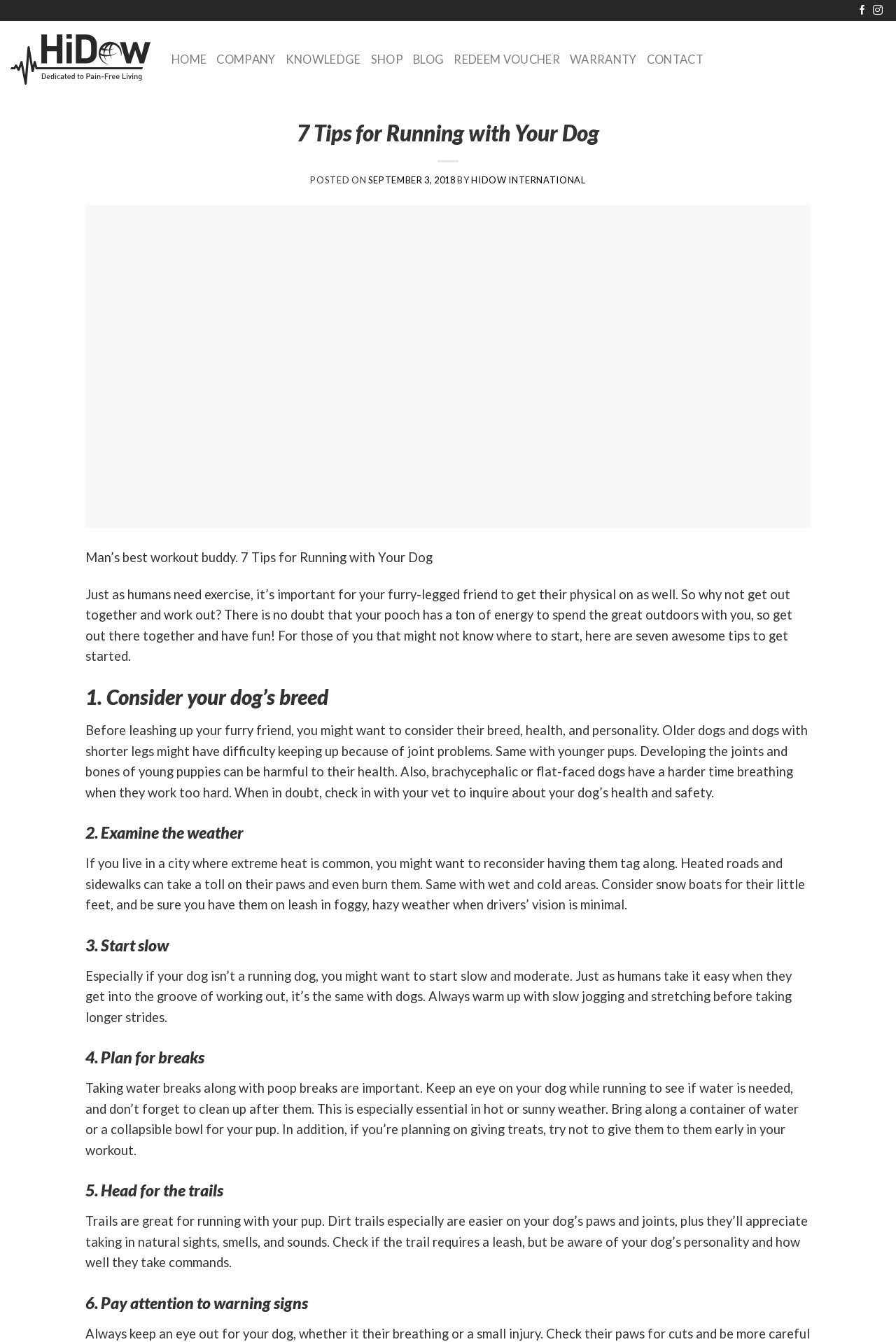Please find the bounding box coordinates of the element that you should click to achieve the following instruction: "Read the blog post". The coordinates should be presented as four float numbers between 0 and 1: [left, top, right, bottom].

[0.095, 0.266, 0.905, 0.278]